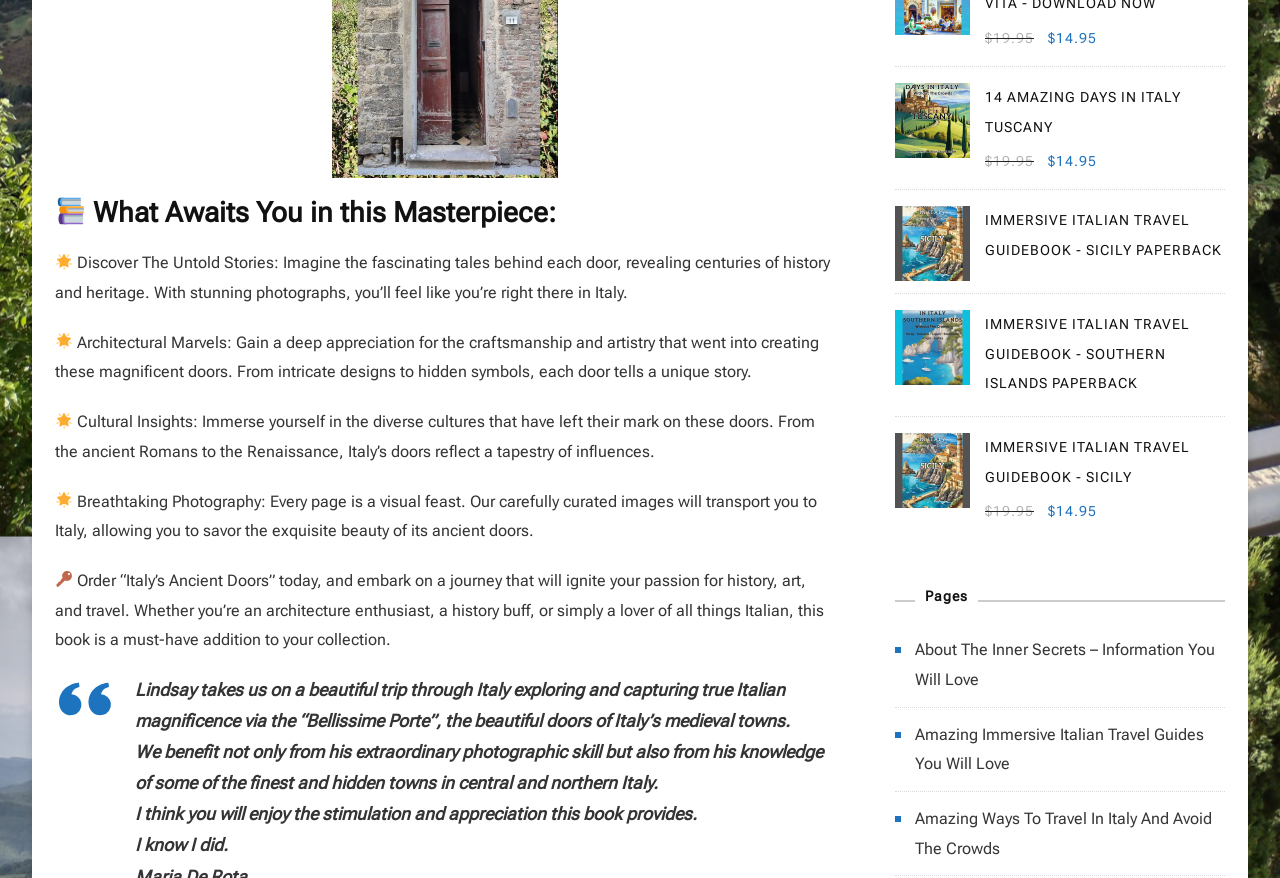Answer this question in one word or a short phrase: What is the price of the book 'Italy's Ancient Doors'?

$14.95